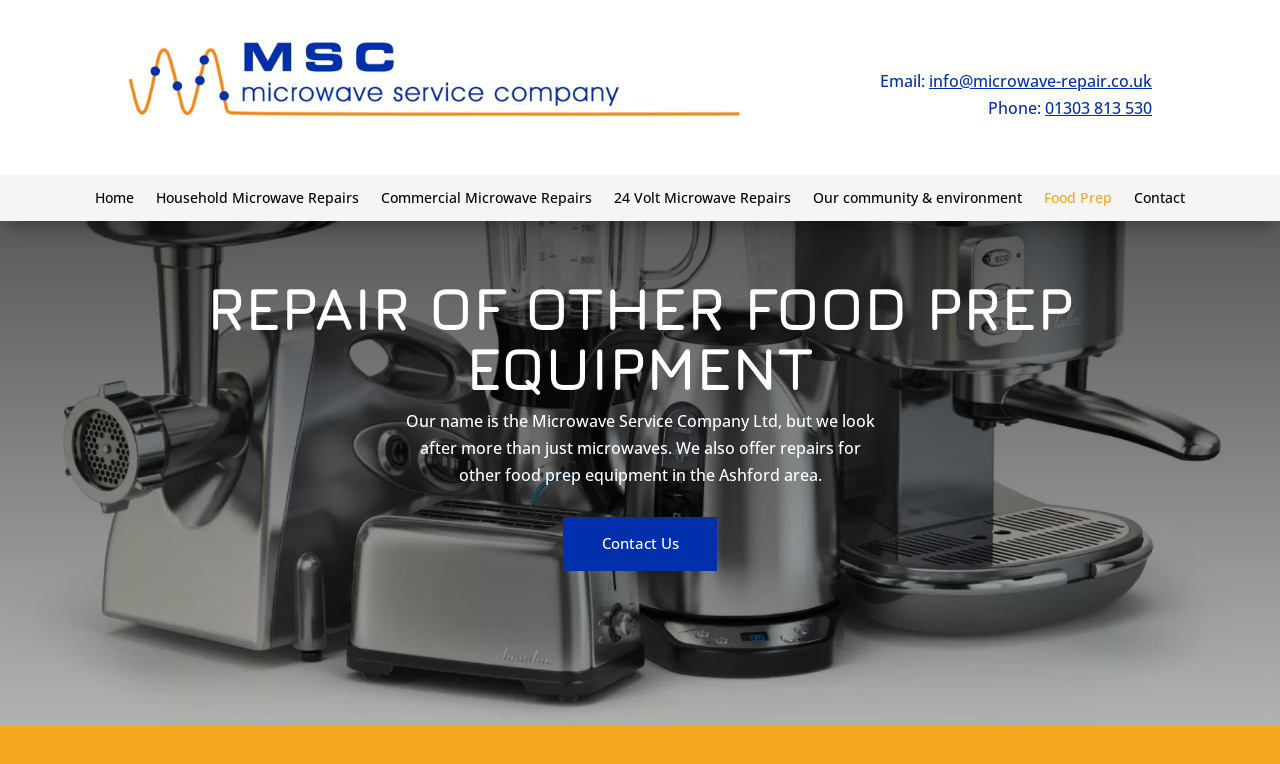Please determine the bounding box coordinates of the element to click in order to execute the following instruction: "Go to the 'Contact' page". The coordinates should be four float numbers between 0 and 1, specified as [left, top, right, bottom].

[0.886, 0.249, 0.926, 0.278]